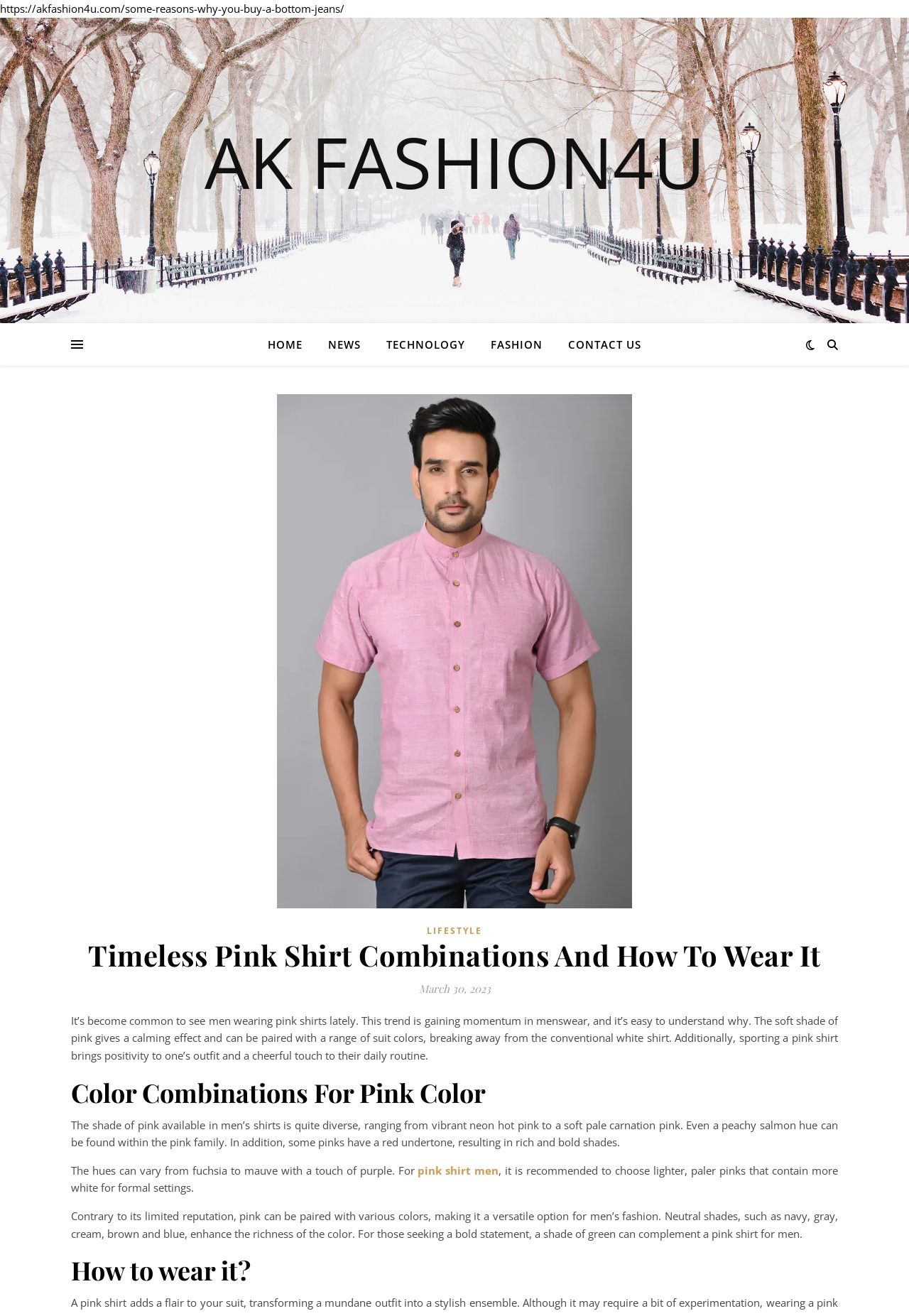Please identify the bounding box coordinates of where to click in order to follow the instruction: "Click on the 'FASHION' link".

[0.527, 0.245, 0.609, 0.278]